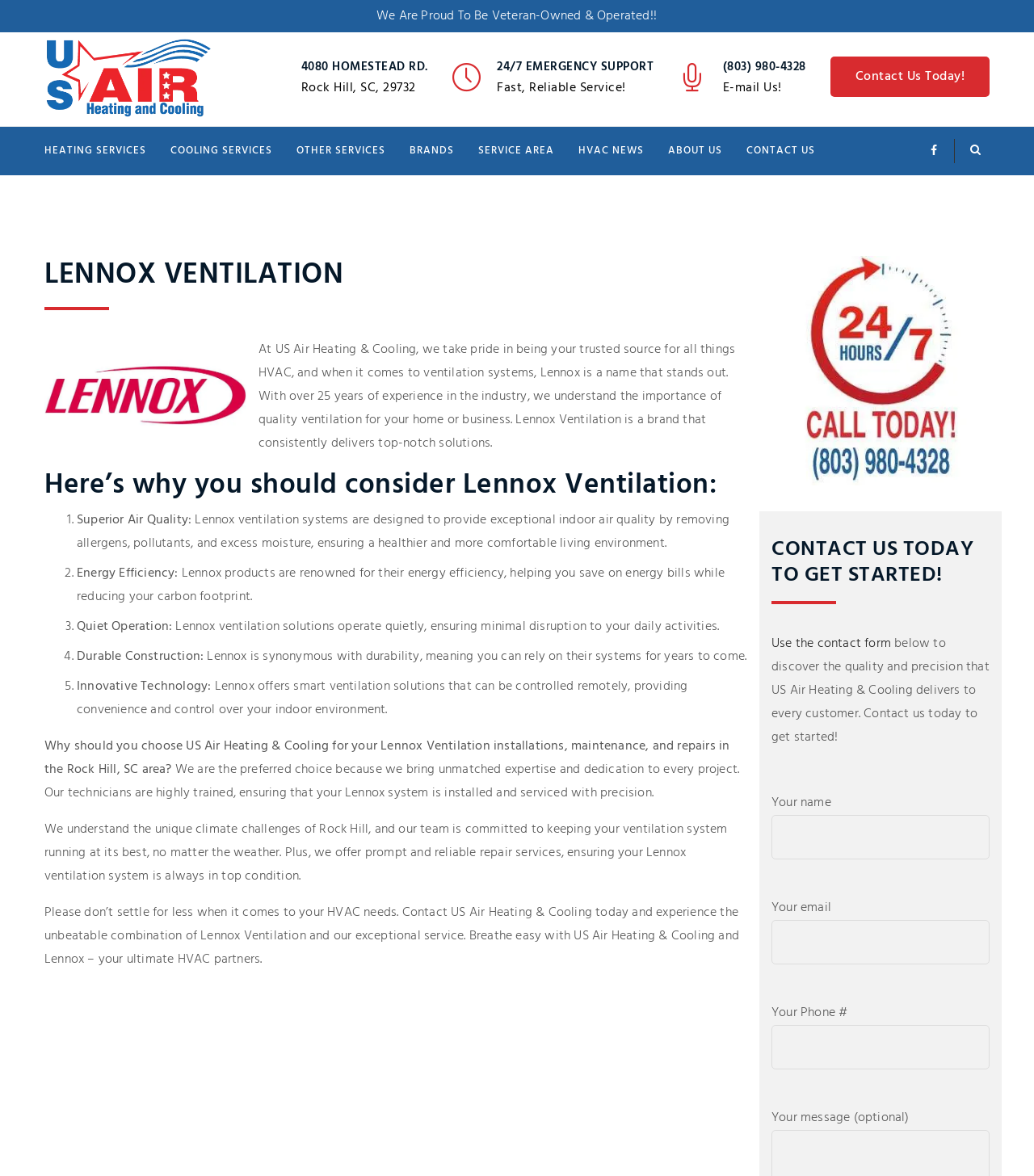Specify the bounding box coordinates of the element's region that should be clicked to achieve the following instruction: "Read the article 'How To Delete A Circle In Life360'". The bounding box coordinates consist of four float numbers between 0 and 1, in the format [left, top, right, bottom].

None